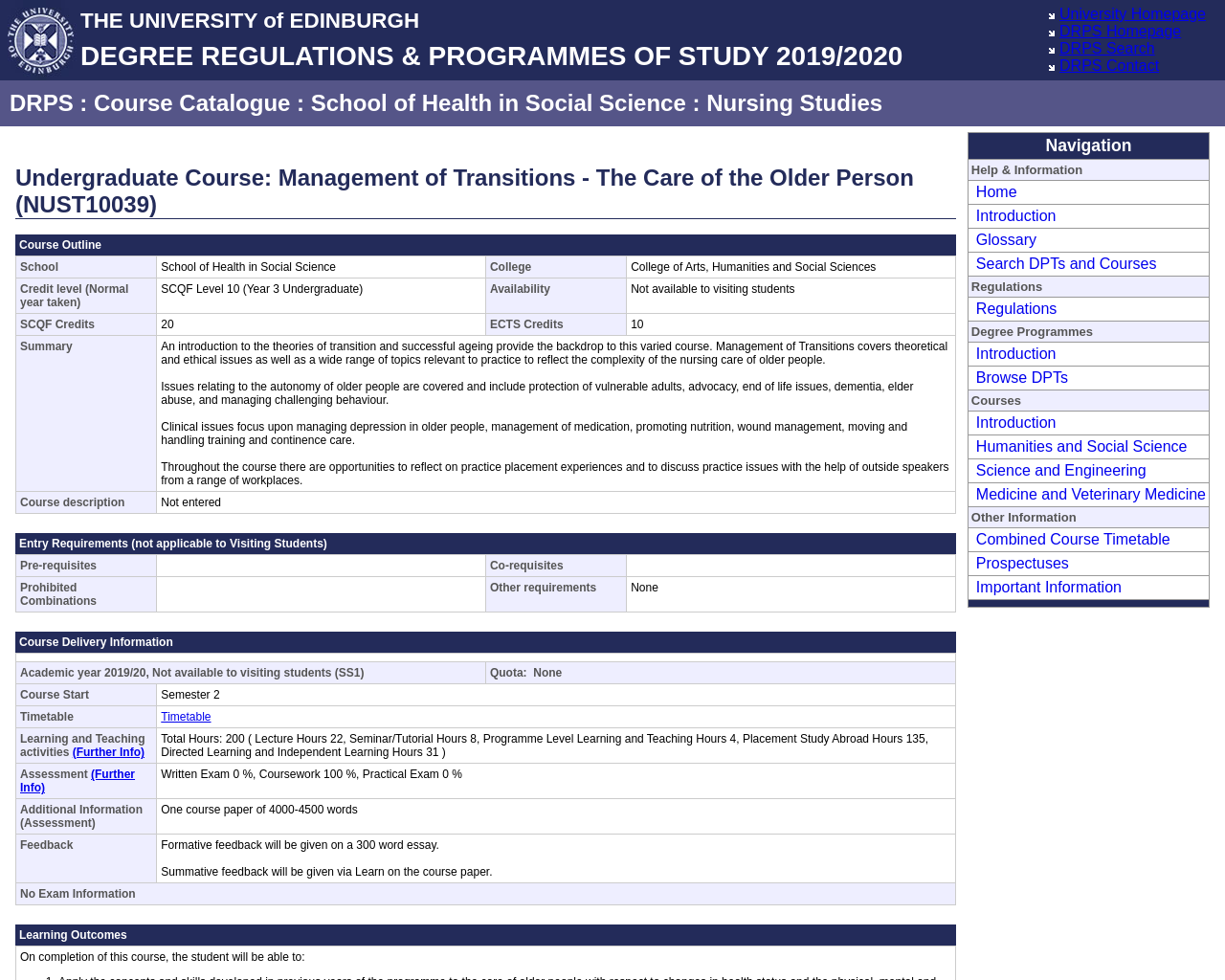Determine the bounding box coordinates of the target area to click to execute the following instruction: "Go to DRPS Homepage."

[0.865, 0.023, 0.964, 0.04]